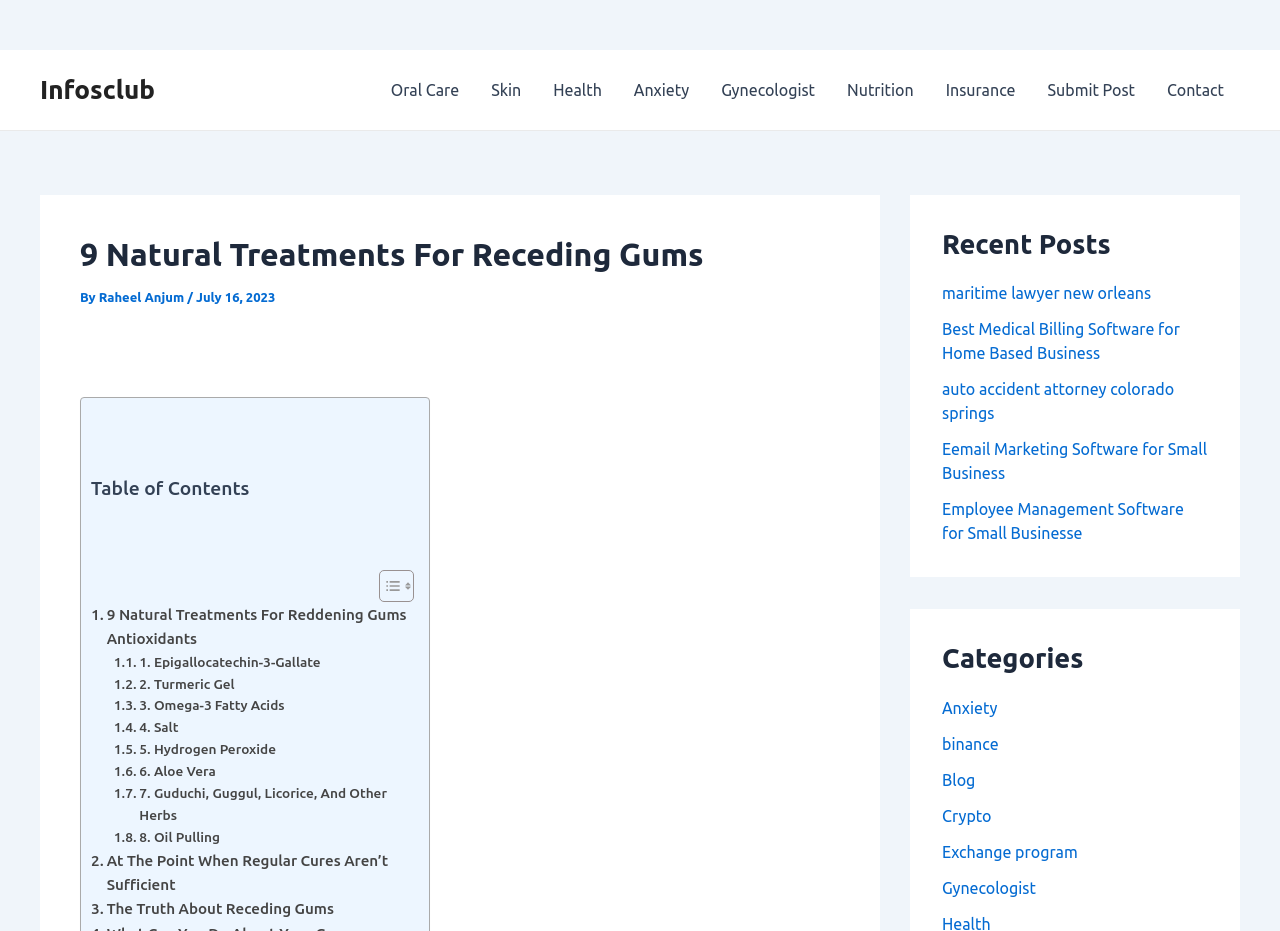Using the provided element description: "6. Aloe Vera", identify the bounding box coordinates. The coordinates should be four floats between 0 and 1 in the order [left, top, right, bottom].

[0.089, 0.817, 0.171, 0.841]